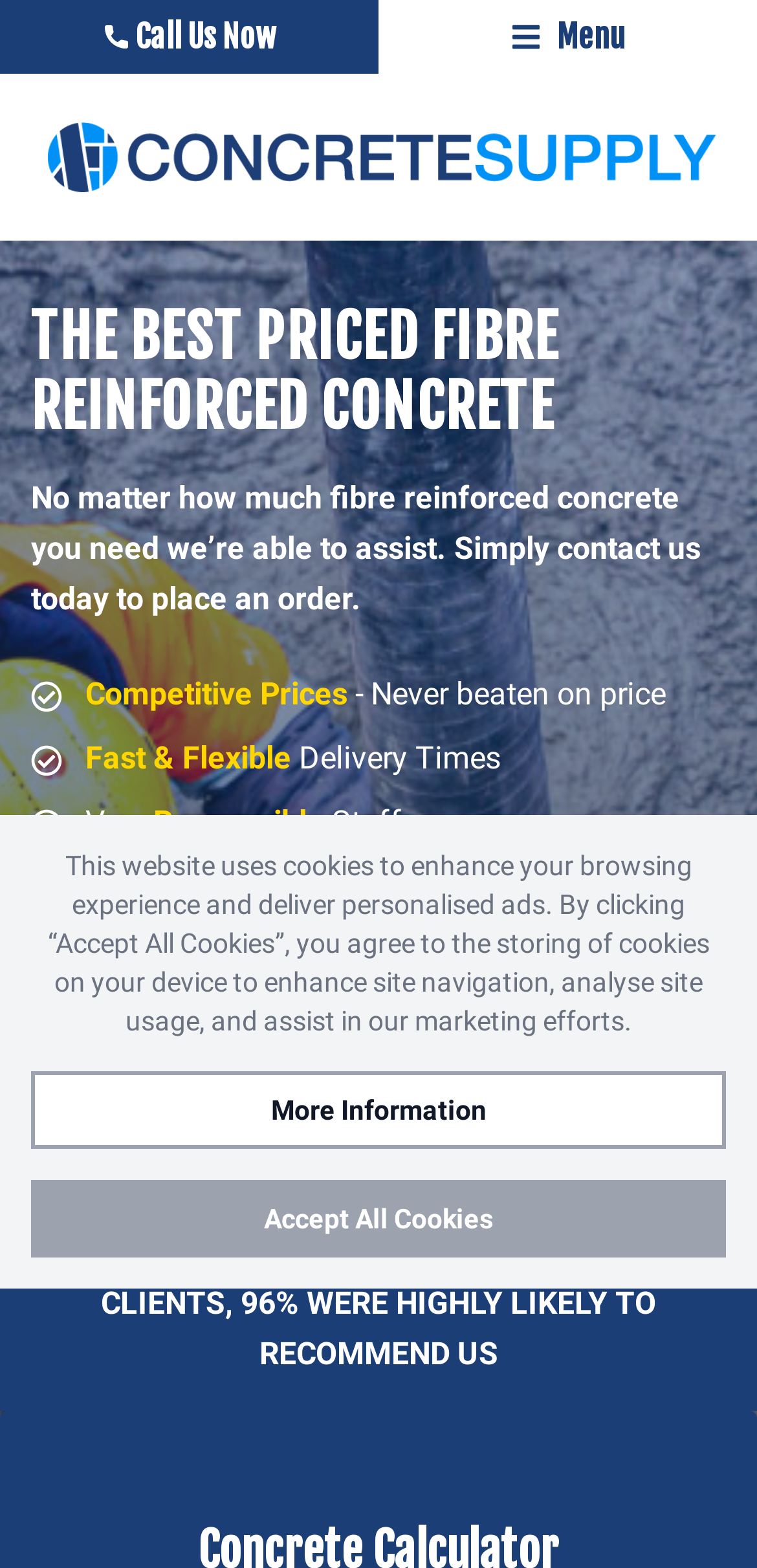Use a single word or phrase to answer the question: 
What is the percentage of clients who would recommend the company?

96%